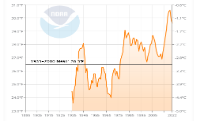Deliver an in-depth description of the image, highlighting major points.

The image displays a temperature graph showcasing the variations in Fairbanks, Alaska from 1935 to the present day. The y-axis indicates temperature in degrees Fahrenheit, while the x-axis reflects the years. A distinct upward trend is observable, particularly in recent decades, highlighting significant warming trends, likely attributed to increased greenhouse gas emissions. The graph features a horizontal line, labeled '1971-2000 Mean,' serving as a benchmark for average temperatures during that period. The NOAA logo appears in the top left corner, further indicating the source of the data. This visual representation underscores the alarming changes in temperature patterns, emphasizing the effects of climate change in polar regions.